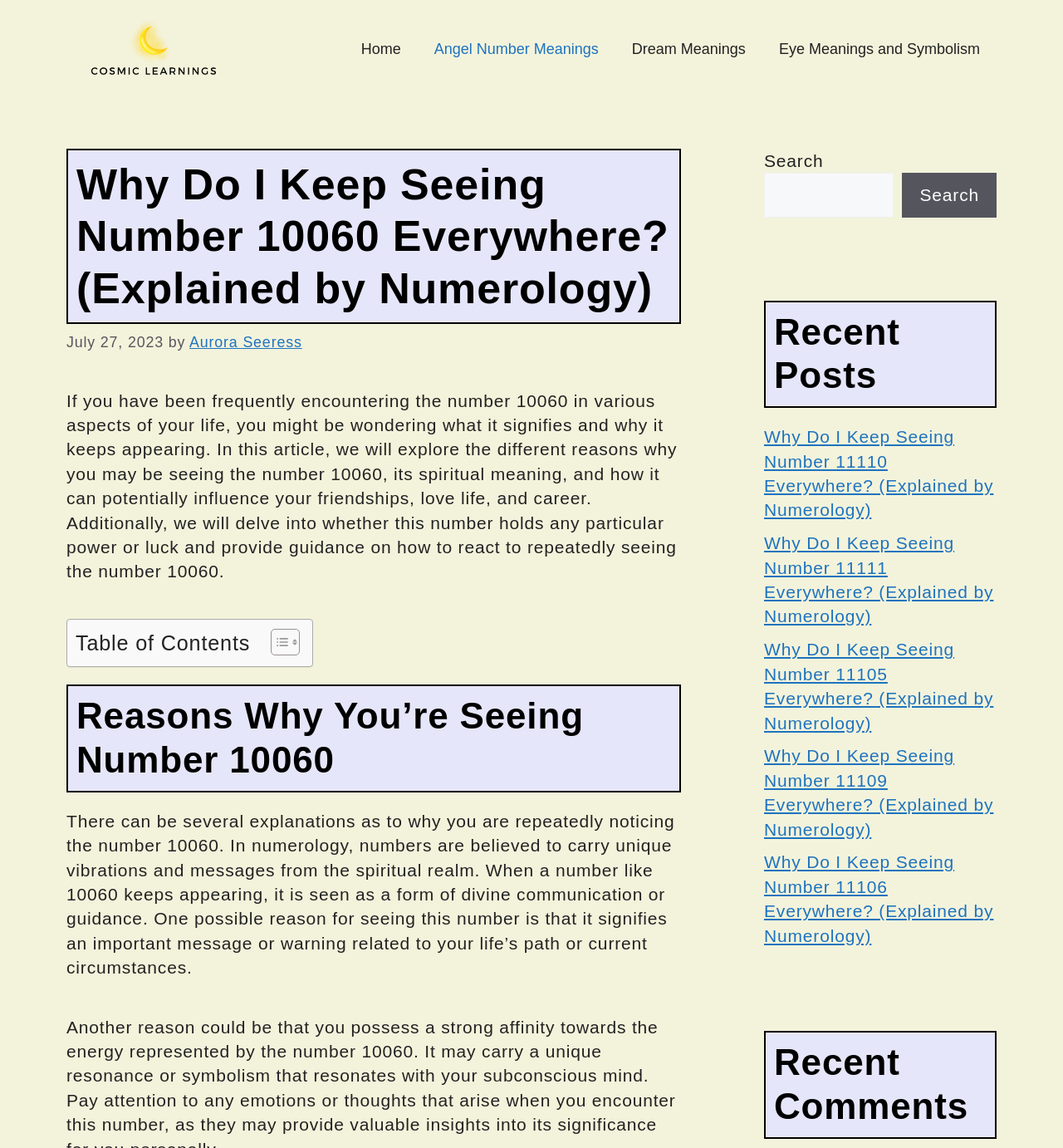Please provide a detailed answer to the question below by examining the image:
What is the purpose of the number 10060 in numerology?

I found the answer by reading the static text element in the content section, which explains that in numerology, numbers like 10060 are believed to carry unique vibrations and messages from the spiritual realm, and seeing this number repeatedly is seen as a form of divine communication or guidance.